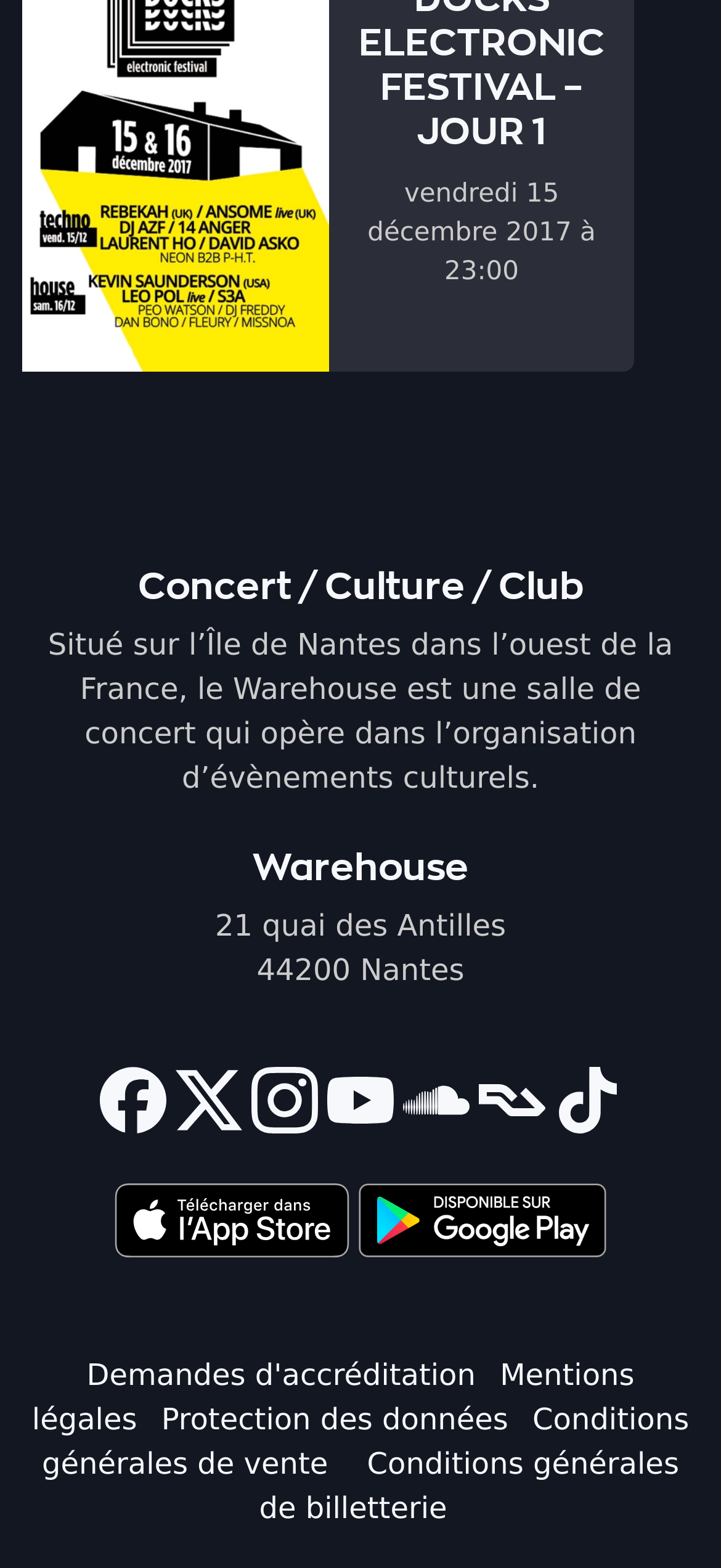Specify the bounding box coordinates of the area that needs to be clicked to achieve the following instruction: "Download the app from App Store".

[0.159, 0.765, 0.498, 0.788]